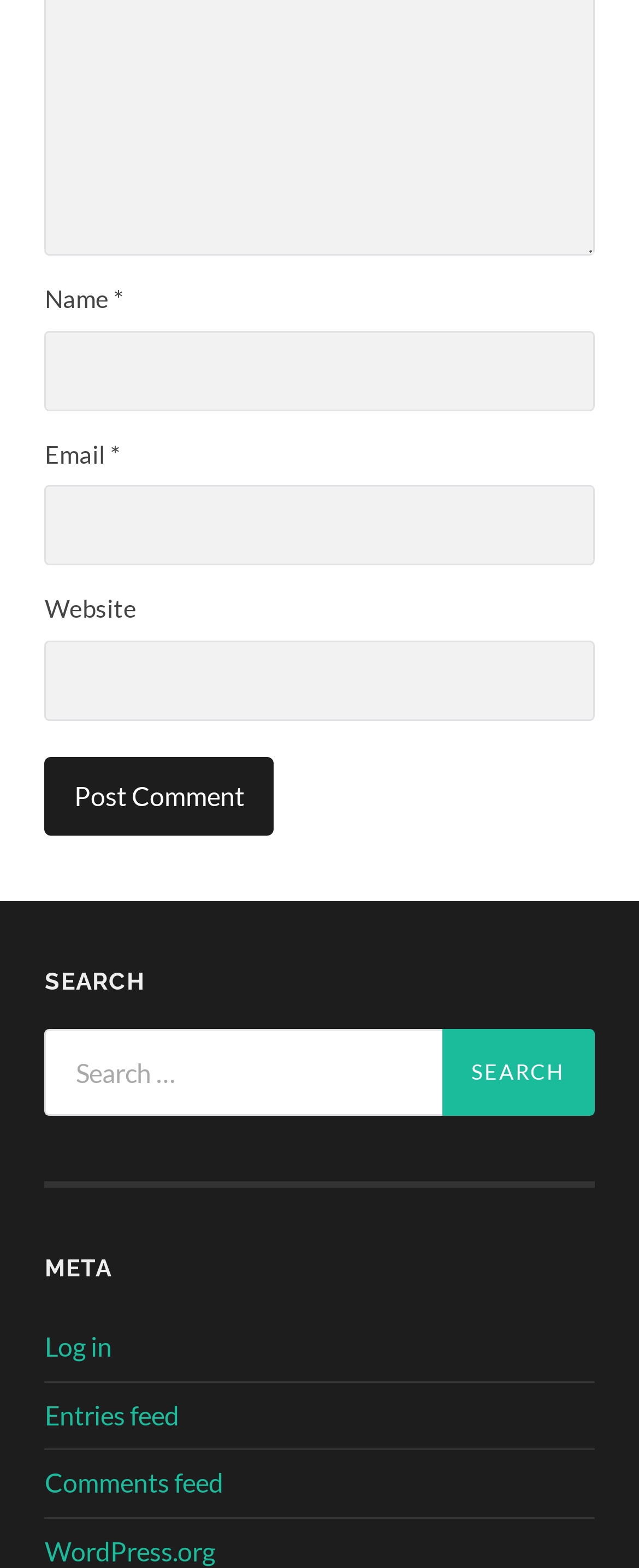Locate the bounding box coordinates of the element to click to perform the following action: 'Search for something'. The coordinates should be given as four float values between 0 and 1, in the form of [left, top, right, bottom].

[0.07, 0.656, 0.692, 0.711]